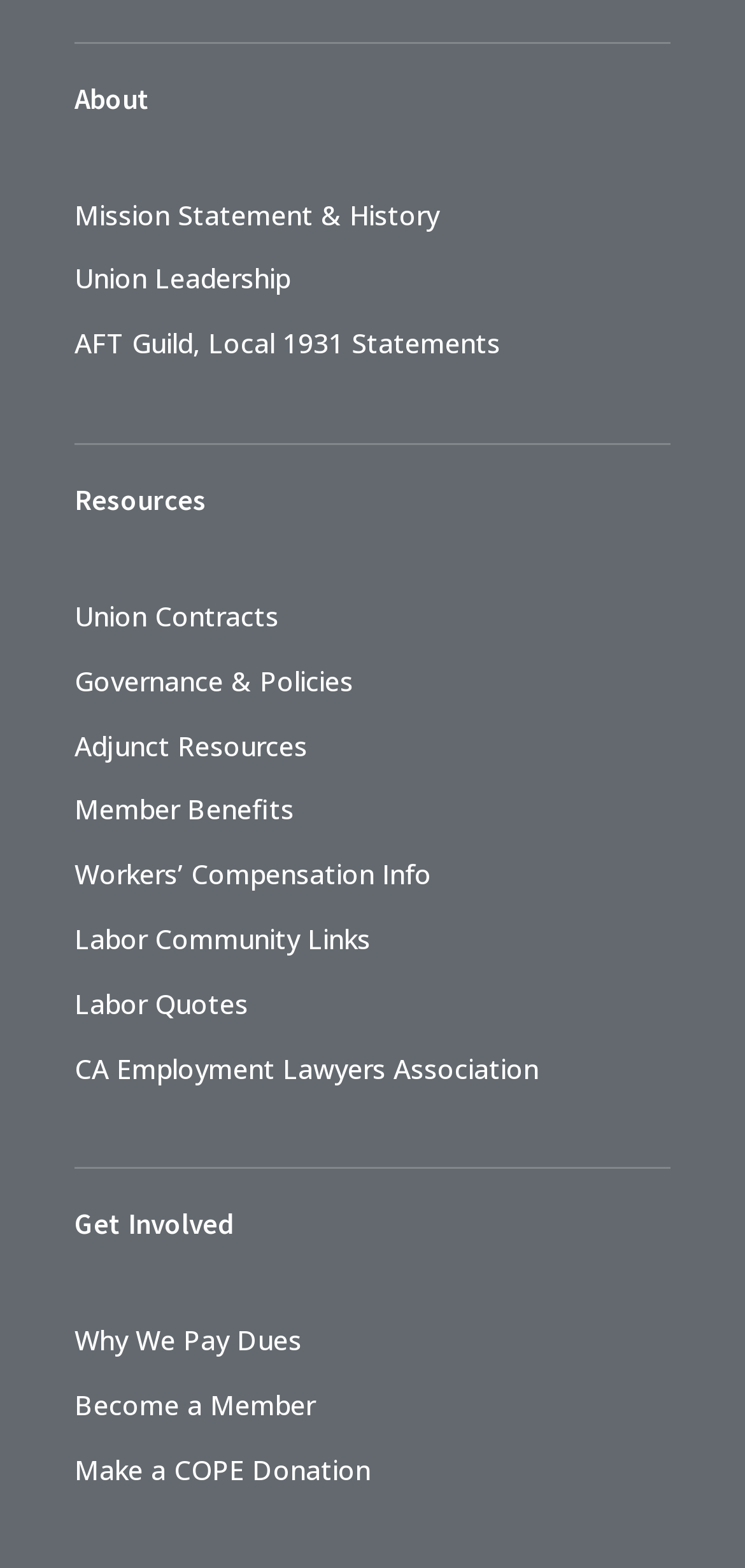Please specify the bounding box coordinates of the region to click in order to perform the following instruction: "View Mission Statement & History".

[0.1, 0.125, 0.59, 0.148]